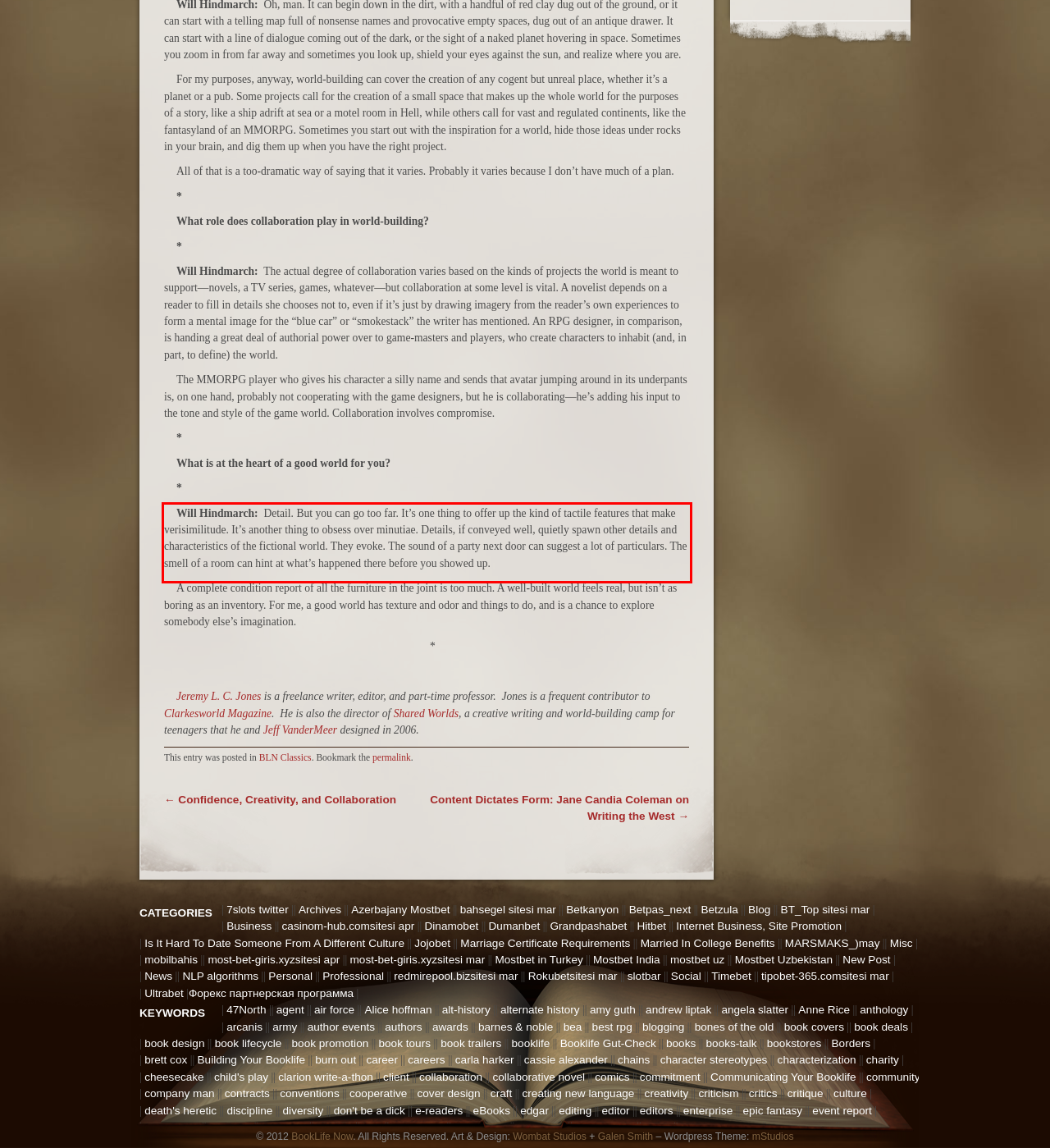You have a screenshot with a red rectangle around a UI element. Recognize and extract the text within this red bounding box using OCR.

Will Hindmarch: Detail. But you can go too far. It’s one thing to offer up the kind of tactile features that make verisimilitude. It’s another thing to obsess over minutiae. Details, if conveyed well, quietly spawn other details and characteristics of the fictional world. They evoke. The sound of a party next door can suggest a lot of particulars. The smell of a room can hint at what’s happened there before you showed up.